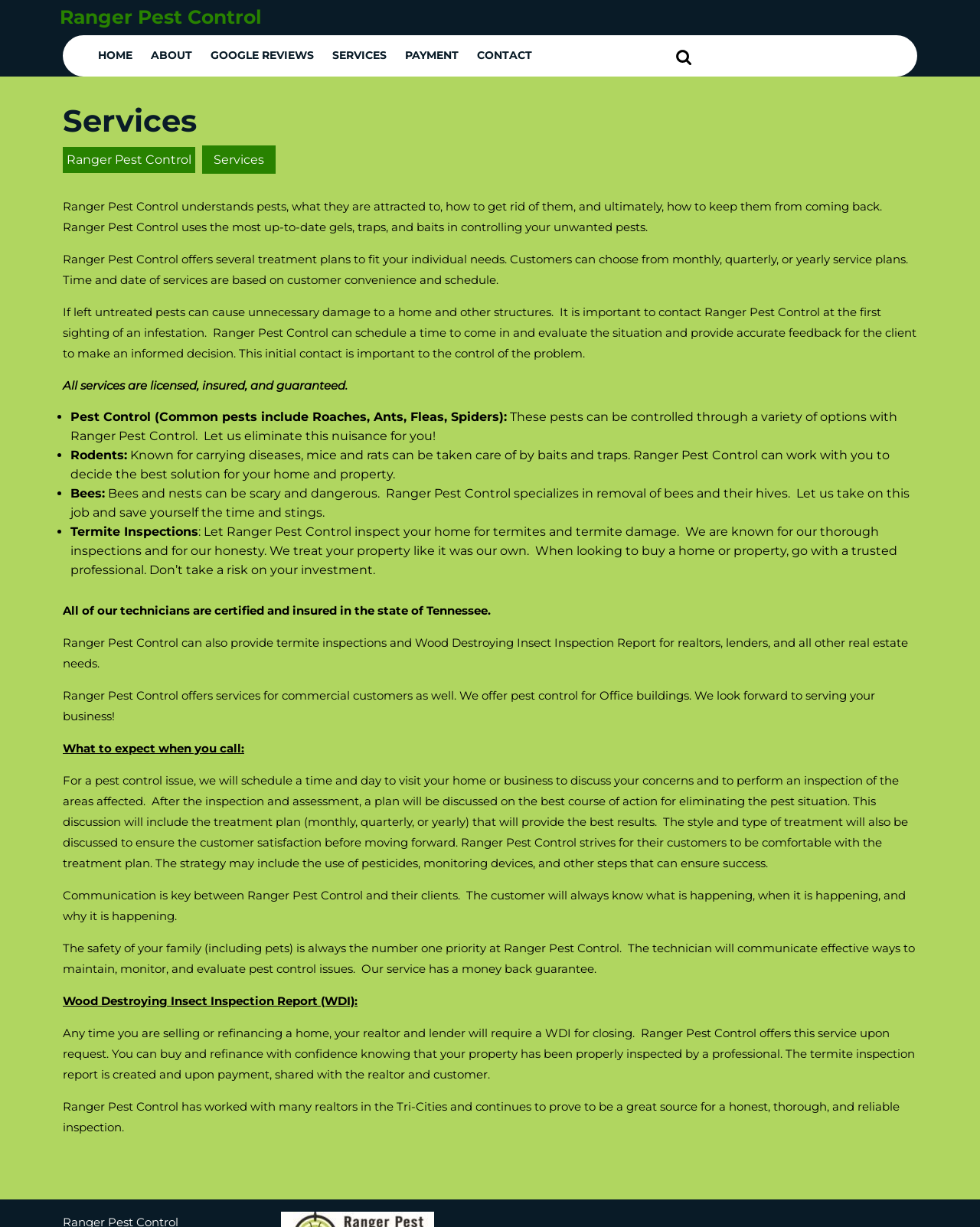Please find the bounding box coordinates of the element that you should click to achieve the following instruction: "Contact Ranger Pest Control". The coordinates should be presented as four float numbers between 0 and 1: [left, top, right, bottom].

[0.479, 0.032, 0.551, 0.058]